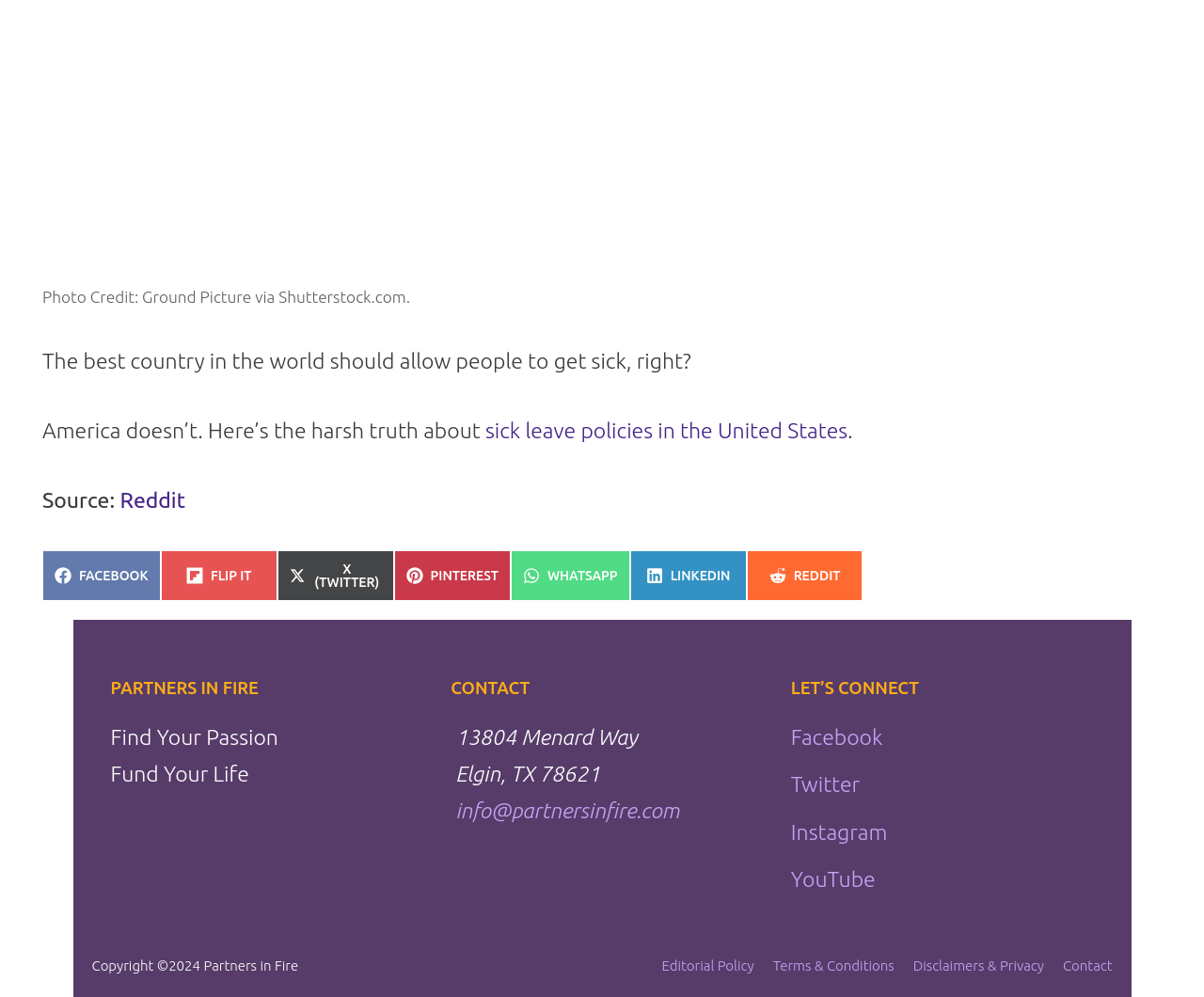What is the copyright year of Partners in Fire?
Look at the image and provide a detailed response to the question.

The copyright year can be found at the bottom of the webpage, which states 'Copyright ©2024 Partners in Fire'.